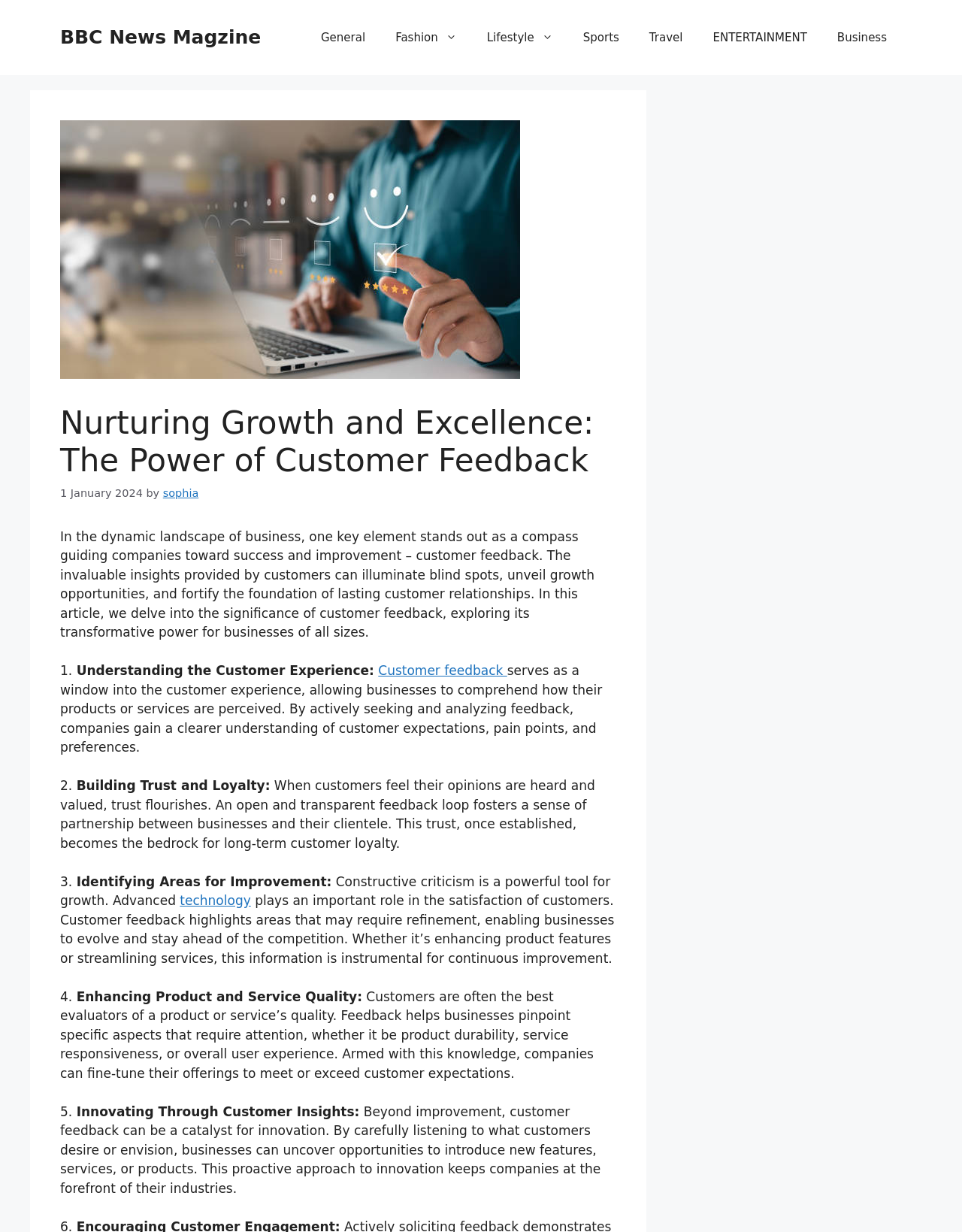How many points are discussed in the article?
Refer to the screenshot and respond with a concise word or phrase.

5